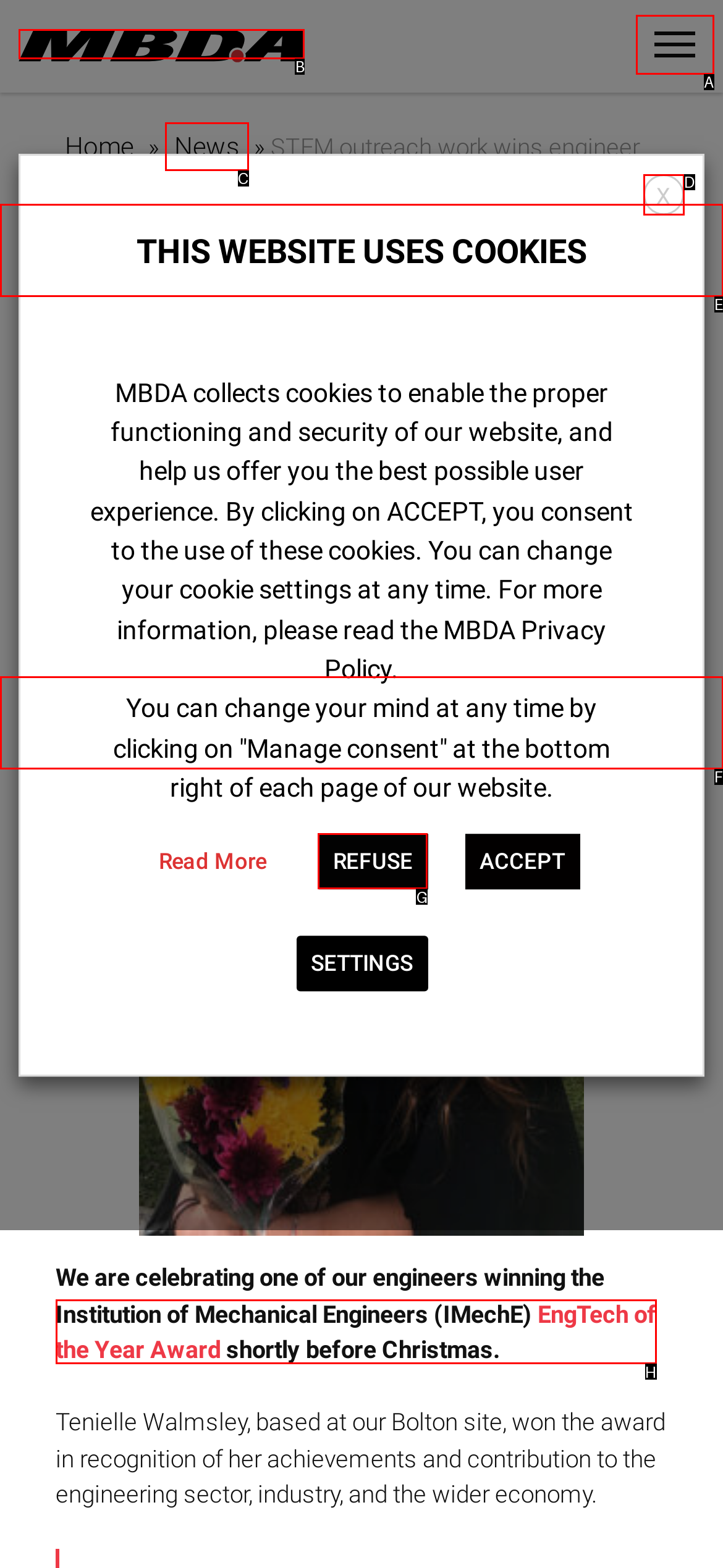Select the appropriate HTML element to click for the following task: Read more about the EngTech of the Year Award
Answer with the letter of the selected option from the given choices directly.

H